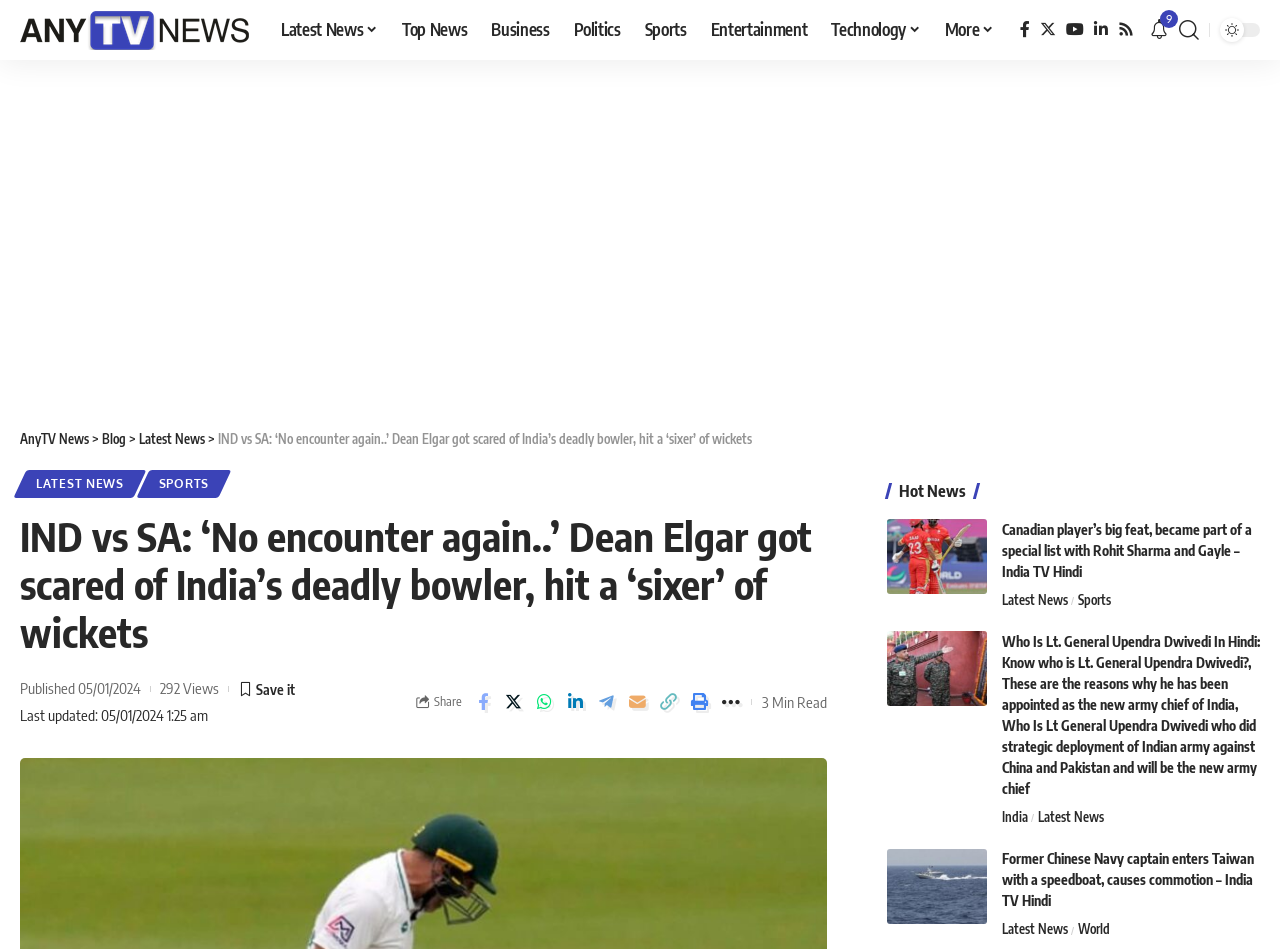Please identify the bounding box coordinates of the area that needs to be clicked to fulfill the following instruction: "Click on the 'Sports' link."

[0.494, 0.0, 0.546, 0.063]